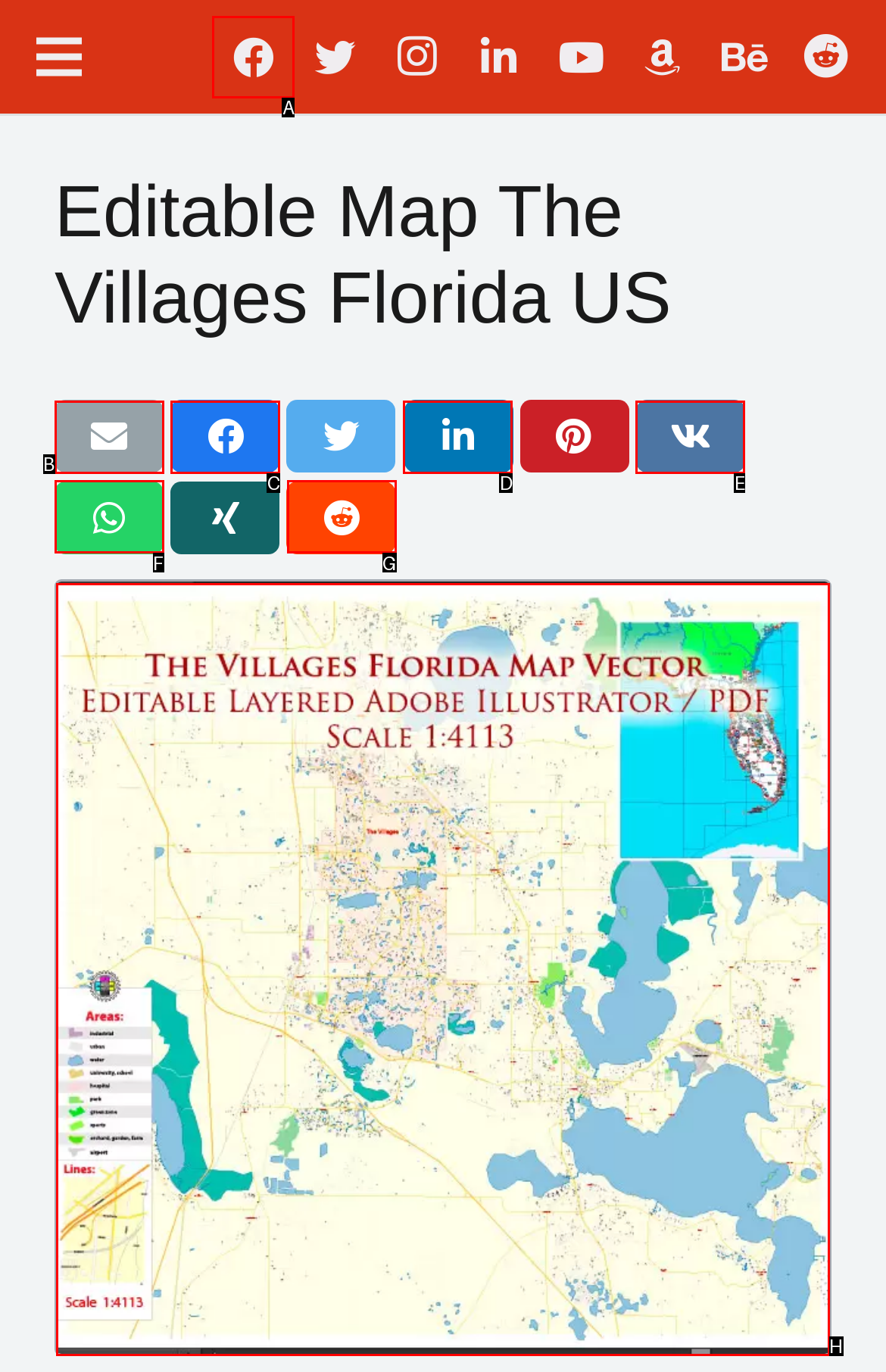Identify which lettered option completes the task: View the map. Provide the letter of the correct choice.

H